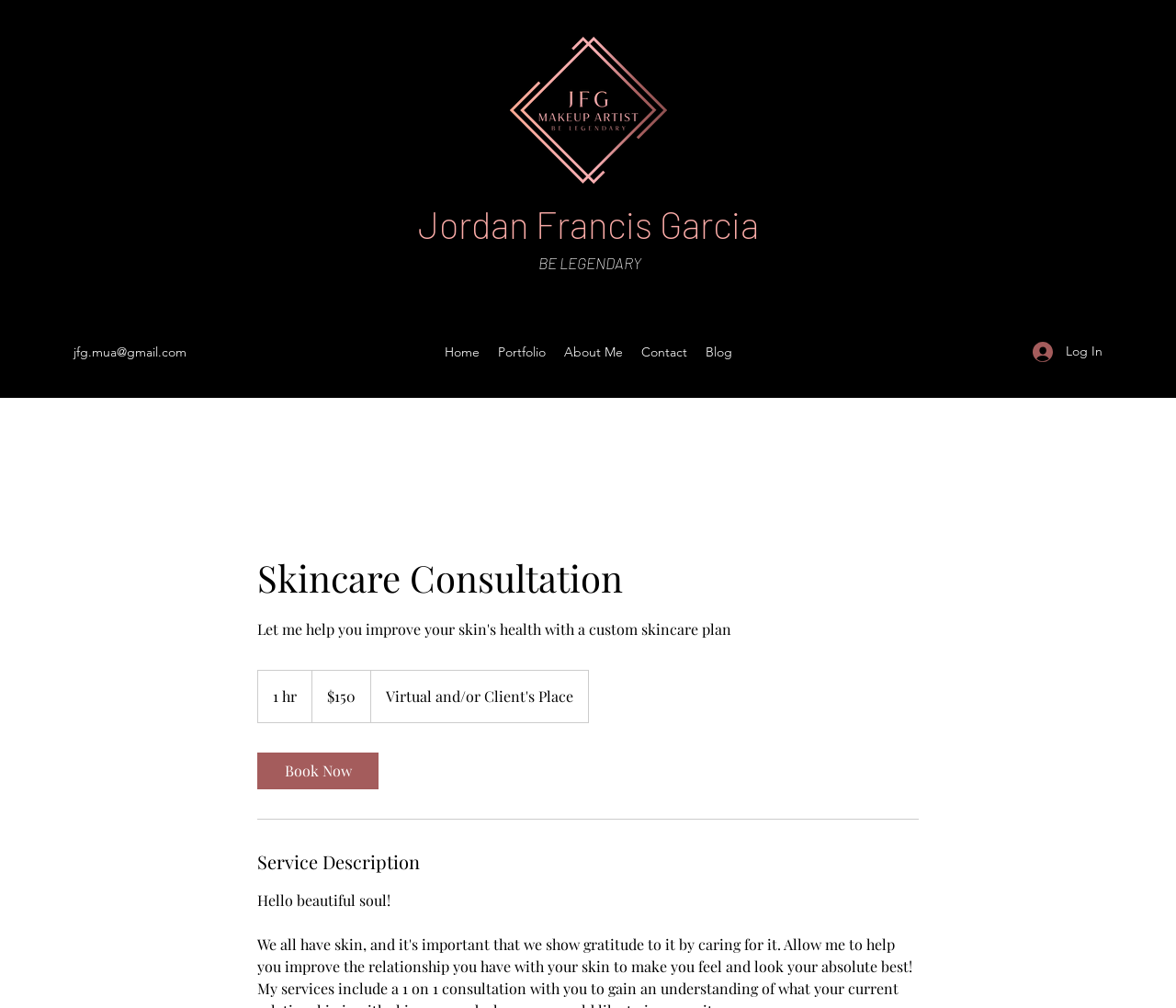Please provide a short answer using a single word or phrase for the question:
How much does the skincare consultation service cost?

150 US dollars